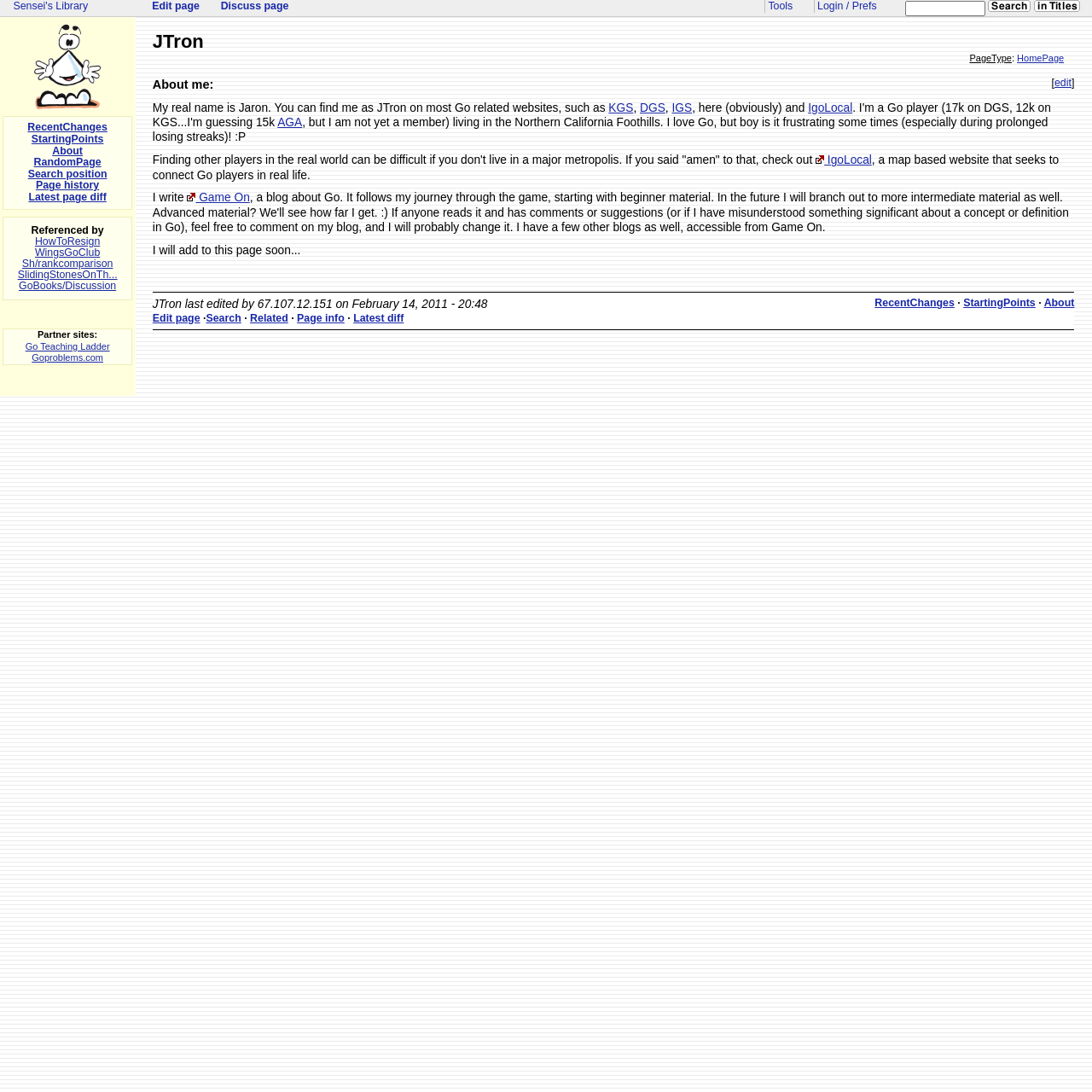Produce a meticulous description of the webpage.

The webpage is about JTron's profile on Sensei's Library, a wiki about the game of Go. At the top, there is a heading "JTron" followed by a link to the homepage and a static text "PageType". Below this, there is a link to edit the page.

The main content of the page is divided into sections. The first section is about JTron, with a heading "About me:" followed by a paragraph of text describing JTron's real name, online presence, and location. There are links to various Go-related websites, including KGS, DGS, IGS, and IgoLocal.

The next section appears to be a personal note from JTron, discussing the difficulties of finding other Go players in the real world and promoting a map-based website called IgoLocal that connects Go players. There is also a mention of JTron's writing on a website called Game On.

Below this, there is a section with a static text "JTron last edited by 67.107.12.151 on February 14, 2011 - 20:48". This is followed by a series of links, including "RecentChanges", "StartingPoints", "About", and "Edit page".

On the right side of the page, there are several links and buttons, including a search box, links to "Related" and "Page info", and a button to "Login / Prefs". There are also links to "Partner sites", including Go Teaching Ladder and Goproblems.com.

At the bottom of the page, there are more links, including "Referenced by" and links to various Go-related pages, such as "HowToResign" and "WingsGoClub".